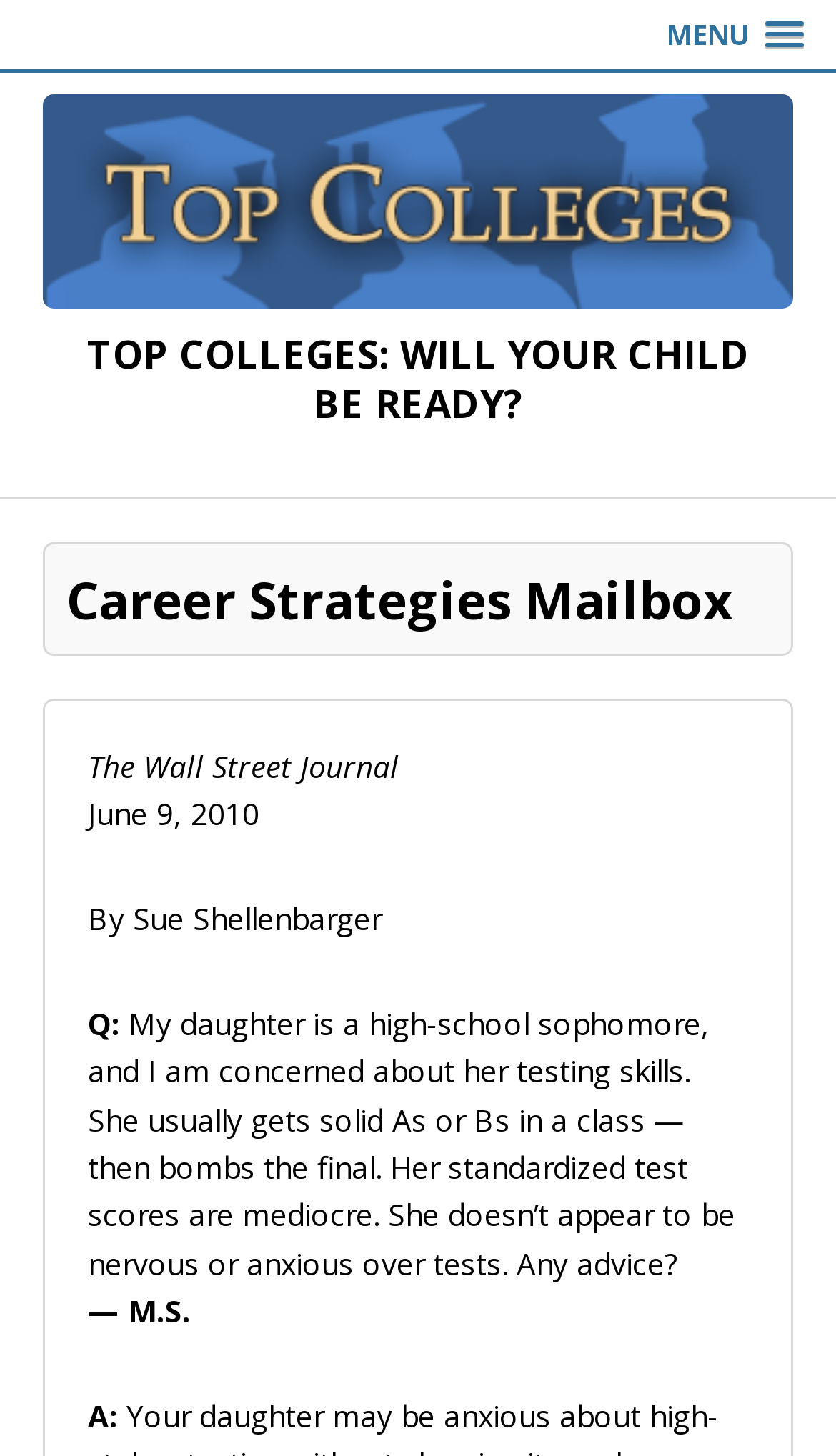What is the concern of the parent mentioned in the article?
Please provide a single word or phrase answer based on the image.

Testing skills